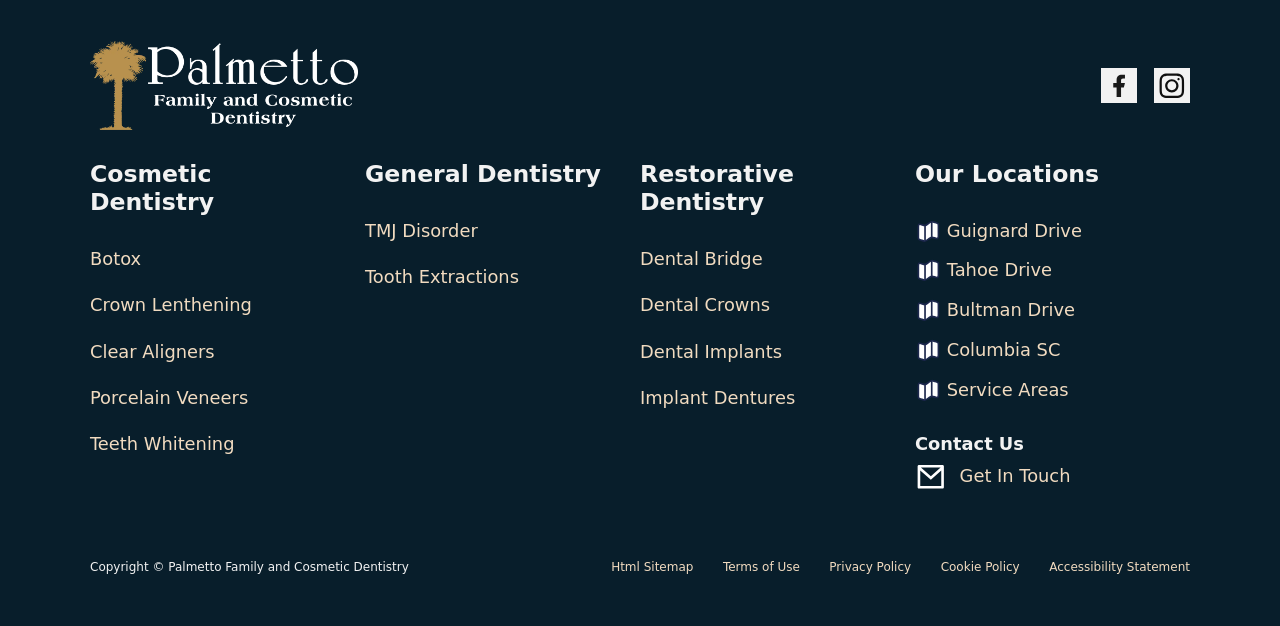Give a short answer using one word or phrase for the question:
What social media platforms can you find on this webpage?

Facebook and Instagram